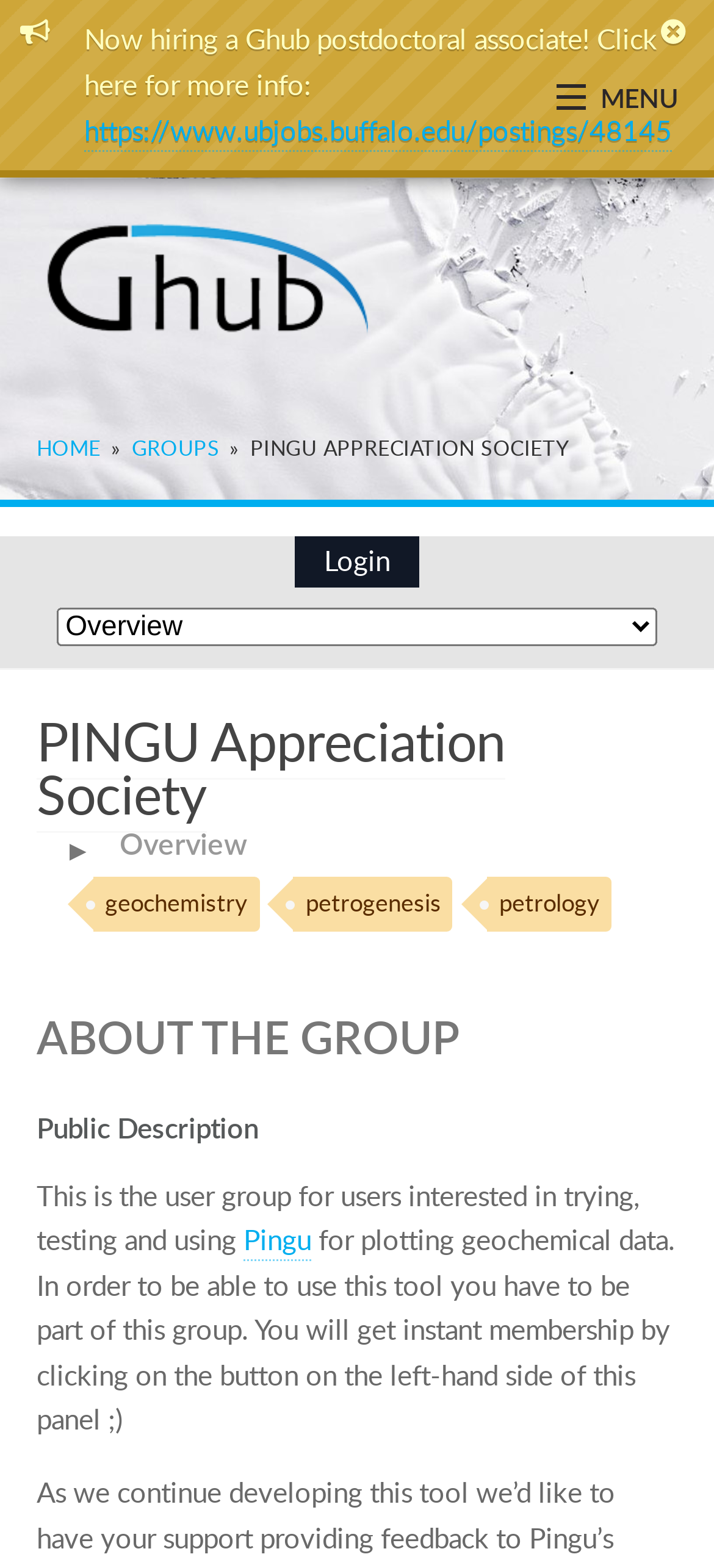Please identify the bounding box coordinates of the element on the webpage that should be clicked to follow this instruction: "Start with Quick Start". The bounding box coordinates should be given as four float numbers between 0 and 1, formatted as [left, top, right, bottom].

None